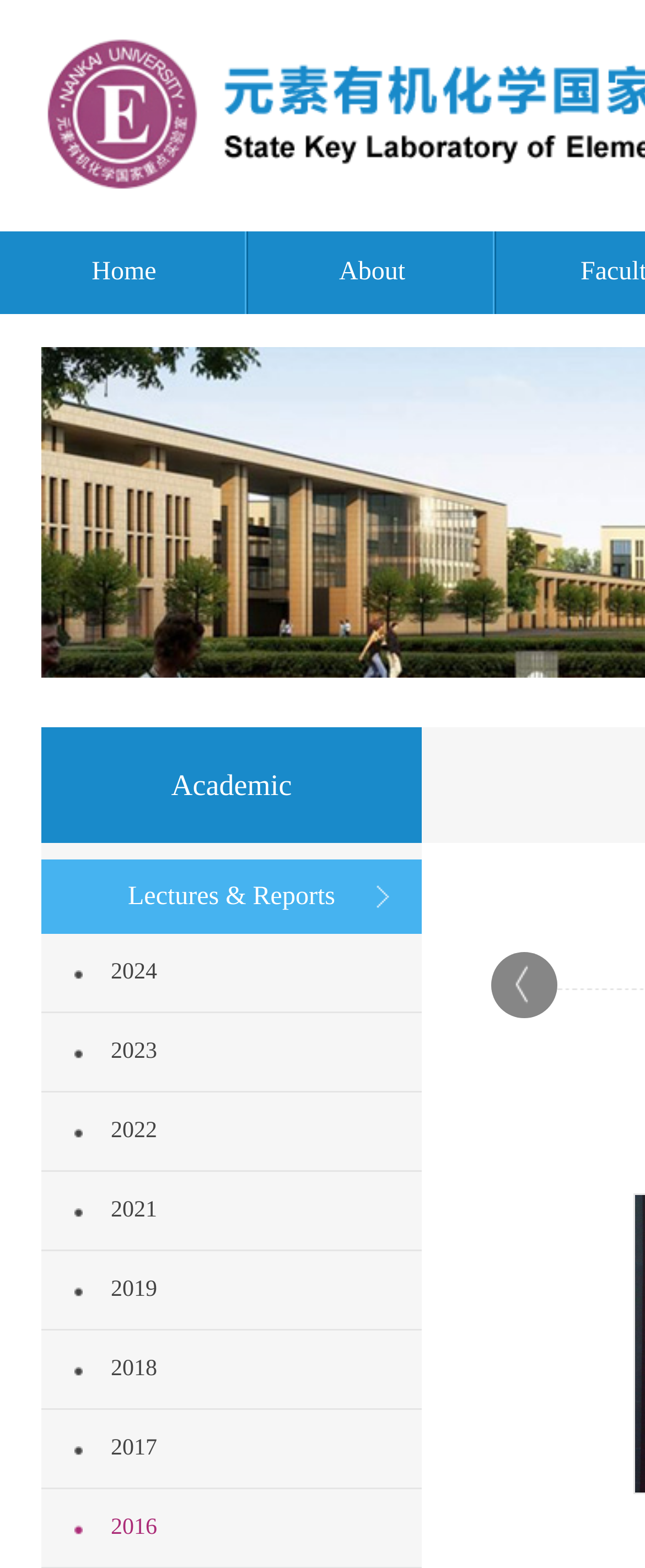Using the given element description, provide the bounding box coordinates (top-left x, top-left y, bottom-right x, bottom-right y) for the corresponding UI element in the screenshot: Home

[0.0, 0.148, 0.385, 0.2]